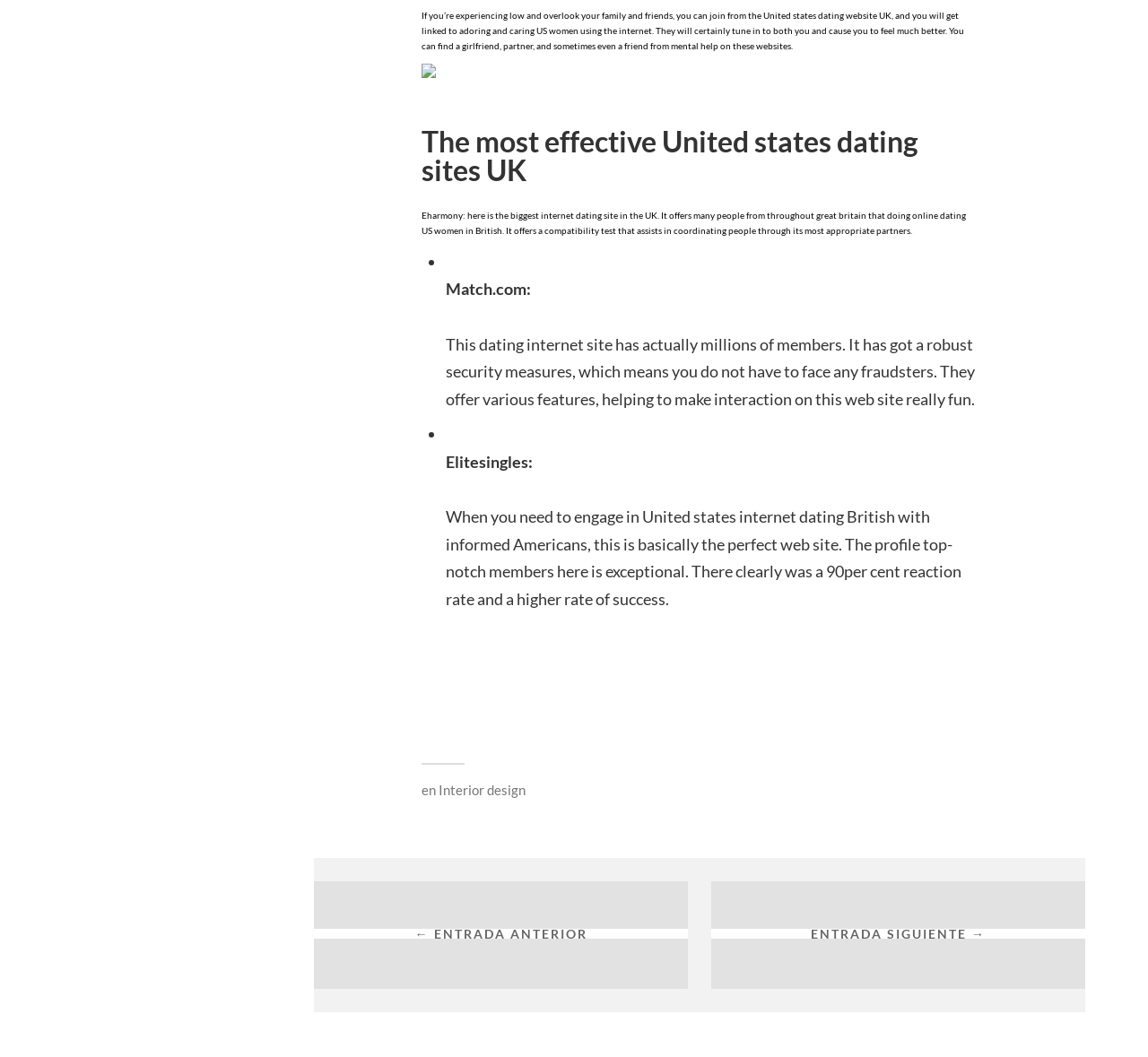What is the security feature of Match.com?
Refer to the image and provide a detailed answer to the question.

The webpage mentions that Match.com has robust security measures in place, which suggests that the website takes steps to protect its users from fraudsters and ensures a safe online dating experience.